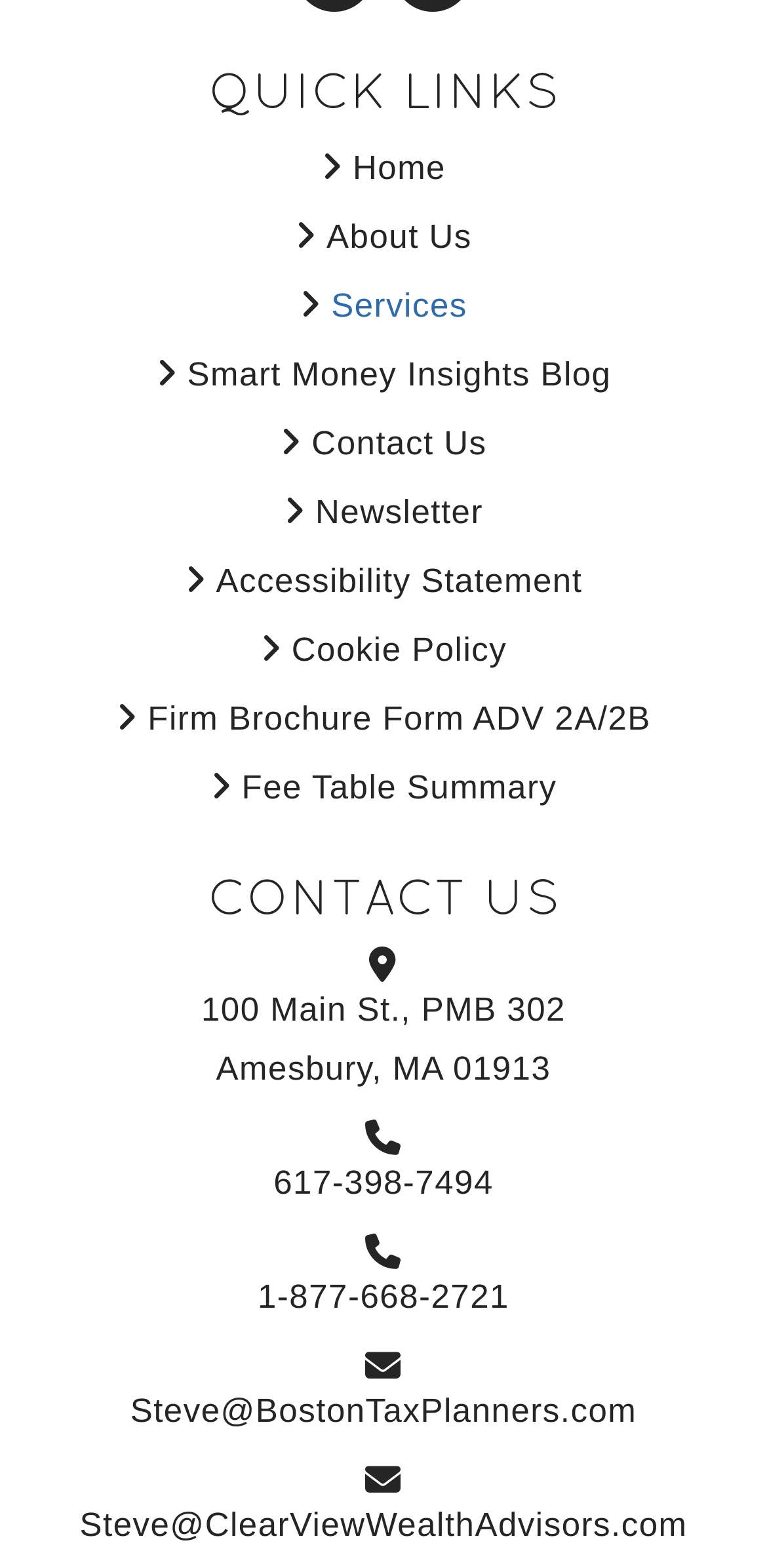What is the name of the blog?
Examine the screenshot and reply with a single word or phrase.

Smart Money Insights Blog